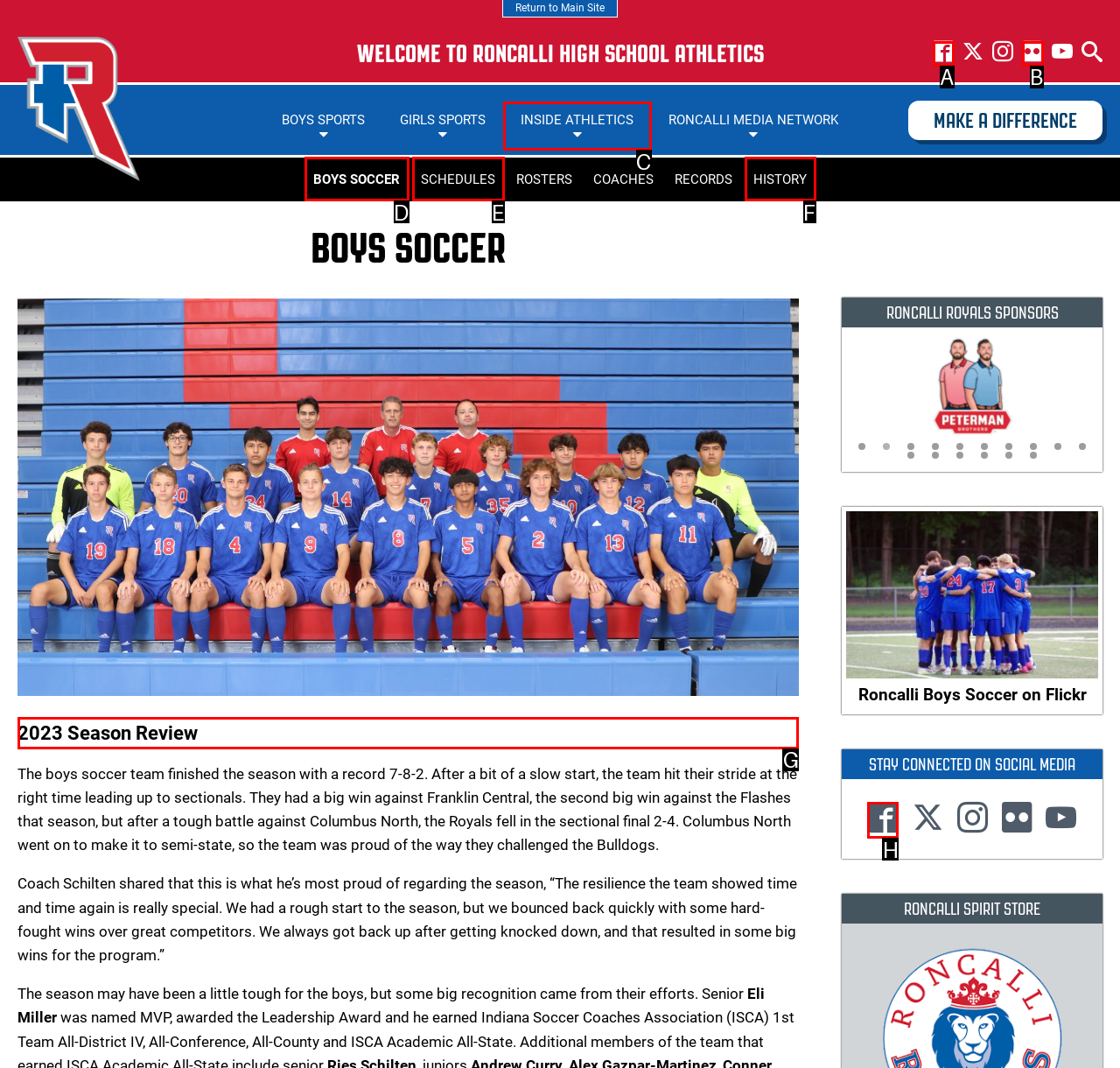Tell me which letter corresponds to the UI element that should be clicked to fulfill this instruction: View the '2023 Season Review'
Answer using the letter of the chosen option directly.

G